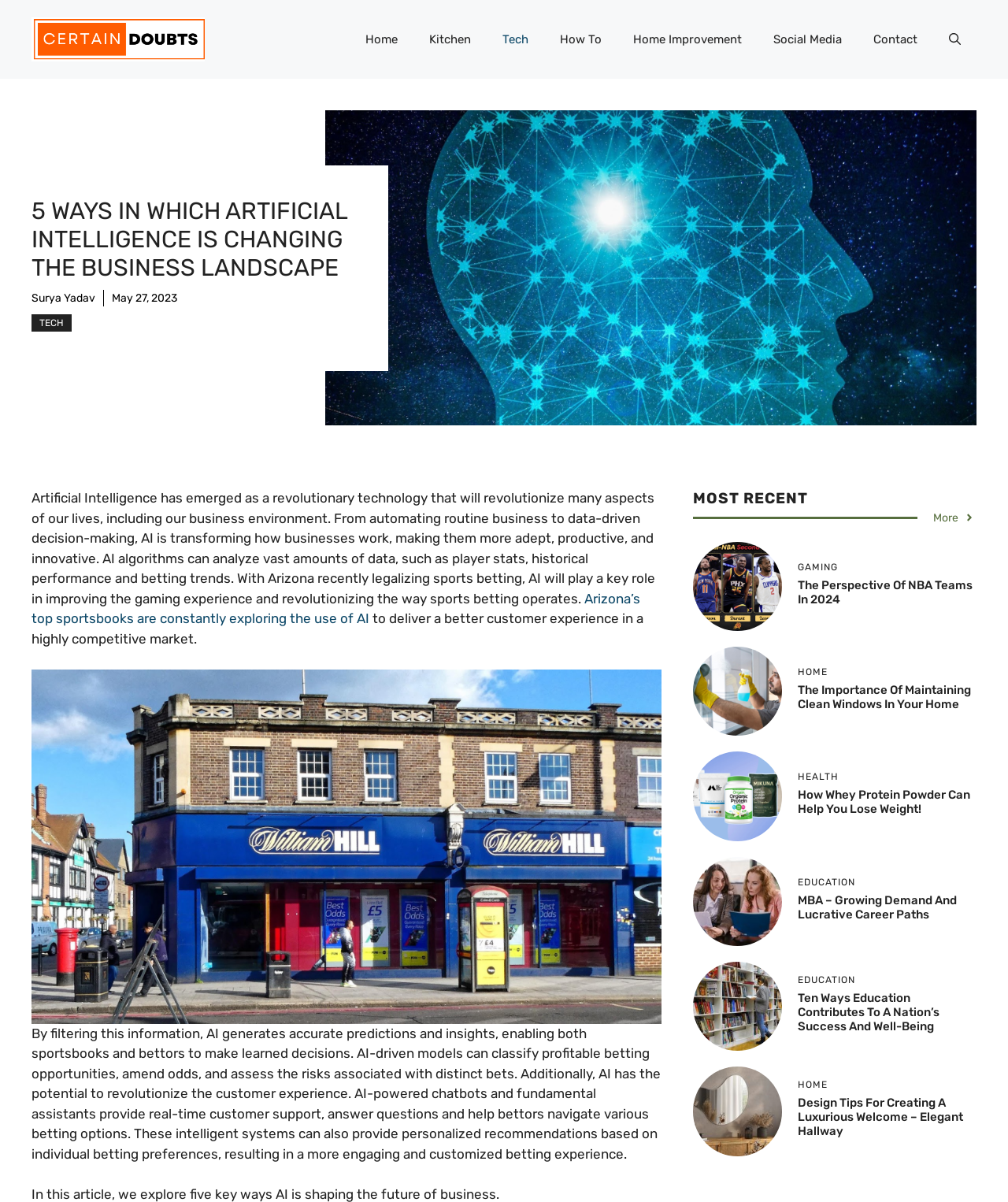What is the topic of the article?
Please respond to the question with as much detail as possible.

The topic of the article can be determined by reading the heading '5 WAYS IN WHICH ARTIFICIAL INTELLIGENCE IS CHANGING THE BUSINESS LANDSCAPE' and the subsequent text, which discusses the impact of AI on business.